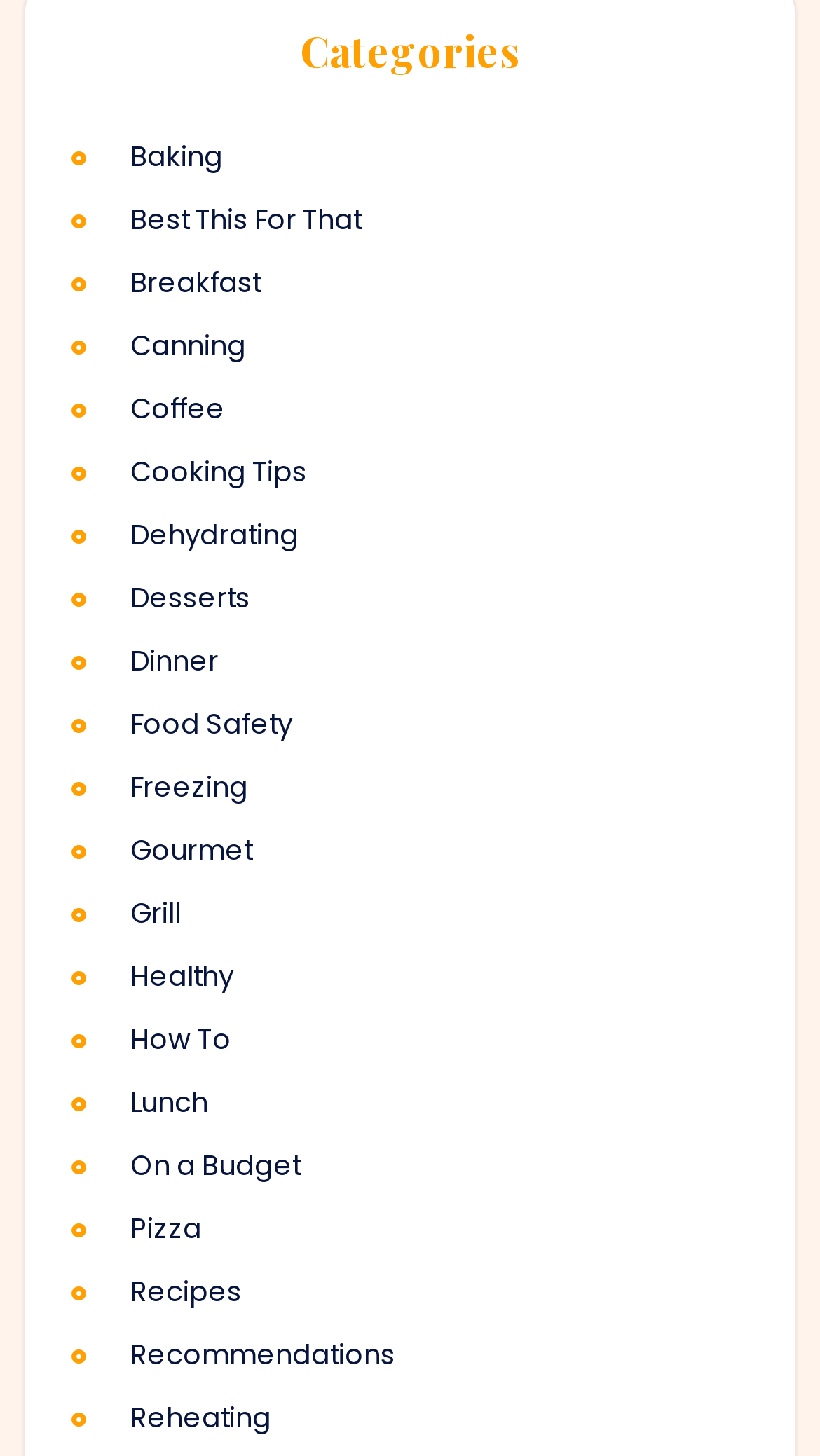Find the bounding box coordinates of the UI element according to this description: "Best This For That".

[0.159, 0.137, 0.793, 0.165]